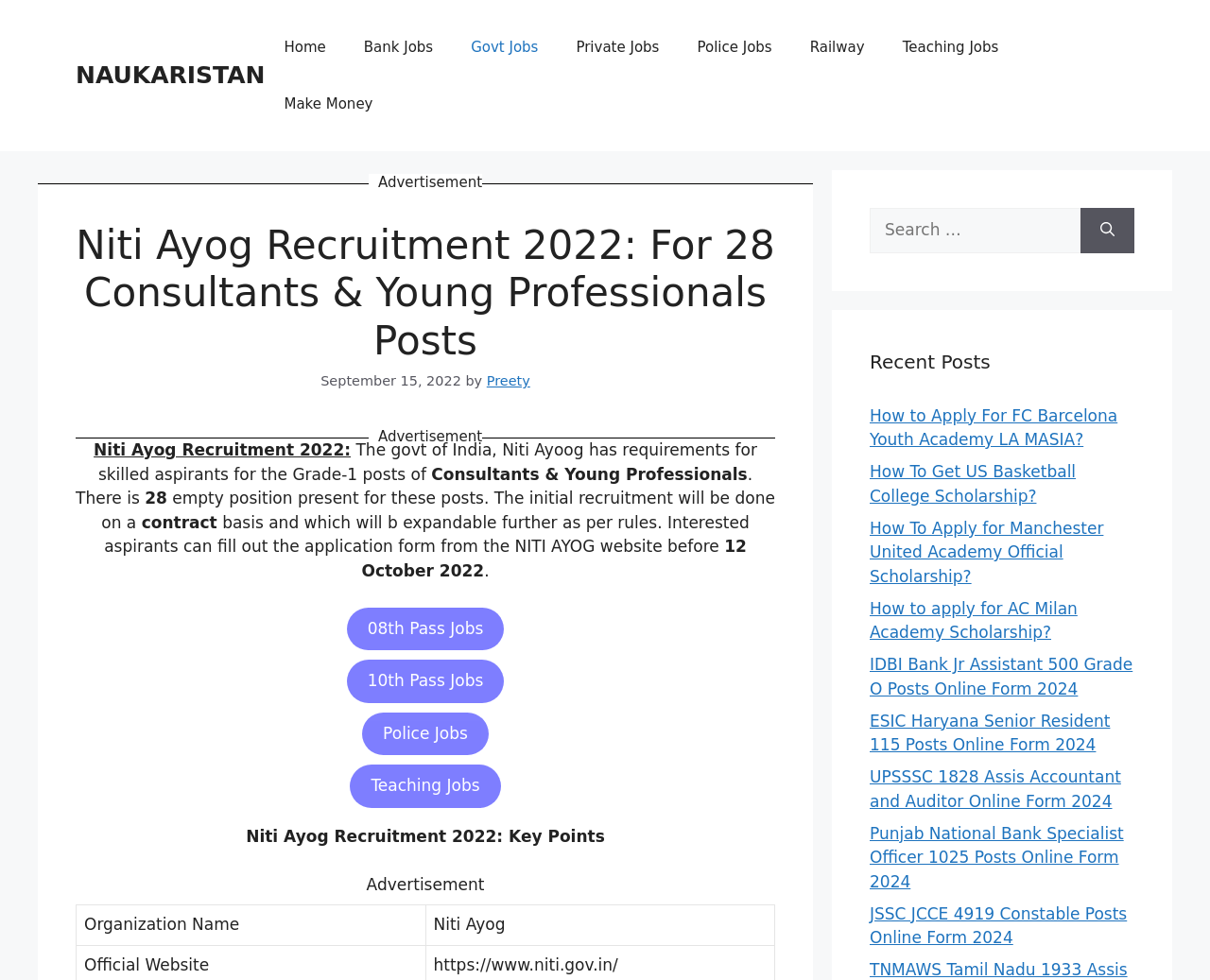Pinpoint the bounding box coordinates of the clickable element needed to complete the instruction: "Click on the 'Home' link". The coordinates should be provided as four float numbers between 0 and 1: [left, top, right, bottom].

[0.219, 0.019, 0.285, 0.077]